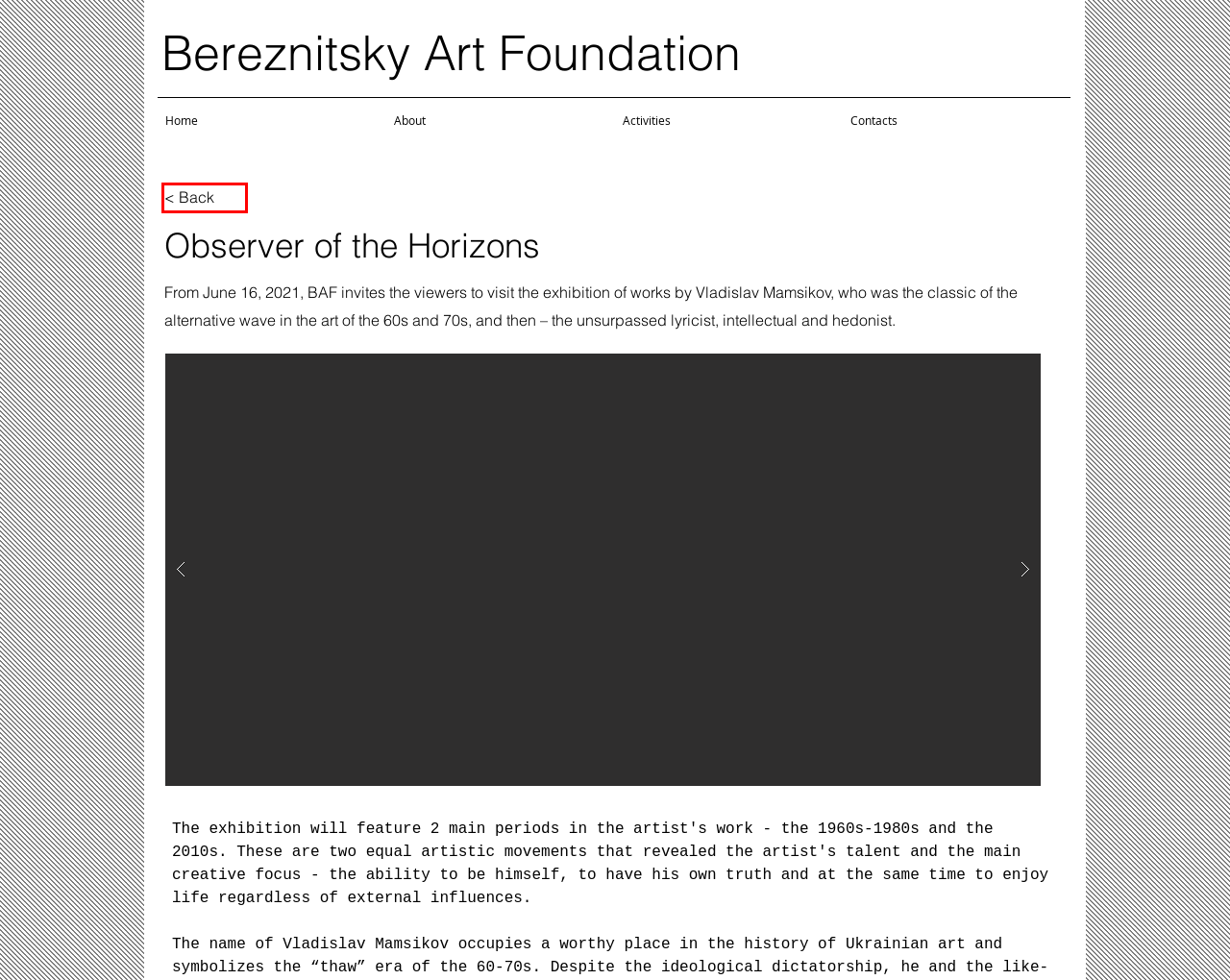A screenshot of a webpage is given, featuring a red bounding box around a UI element. Please choose the webpage description that best aligns with the new webpage after clicking the element in the bounding box. These are the descriptions:
A. About | Bereznitsky
B. Social | Bereznitsky
C. Residency | Bereznitsky
D. Activities | Bereznitsky
E. Art and law program from BAF
F. Exhibitions of the BAF collection
G. Contacts | Bereznitsky
H. Home | Bereznitsky

F